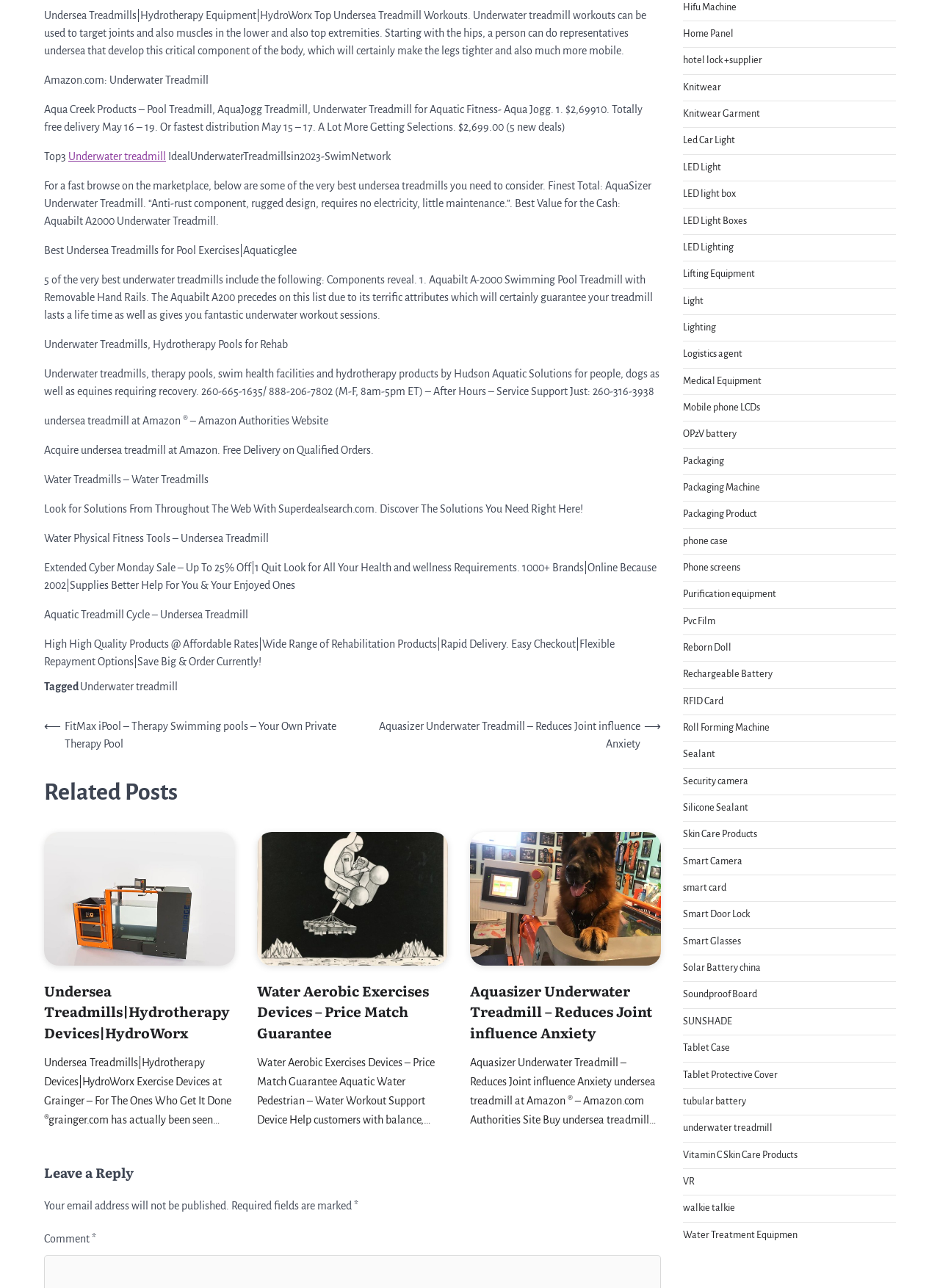What is the main topic of this webpage?
Please provide a single word or phrase as your answer based on the image.

Undersea Treadmills